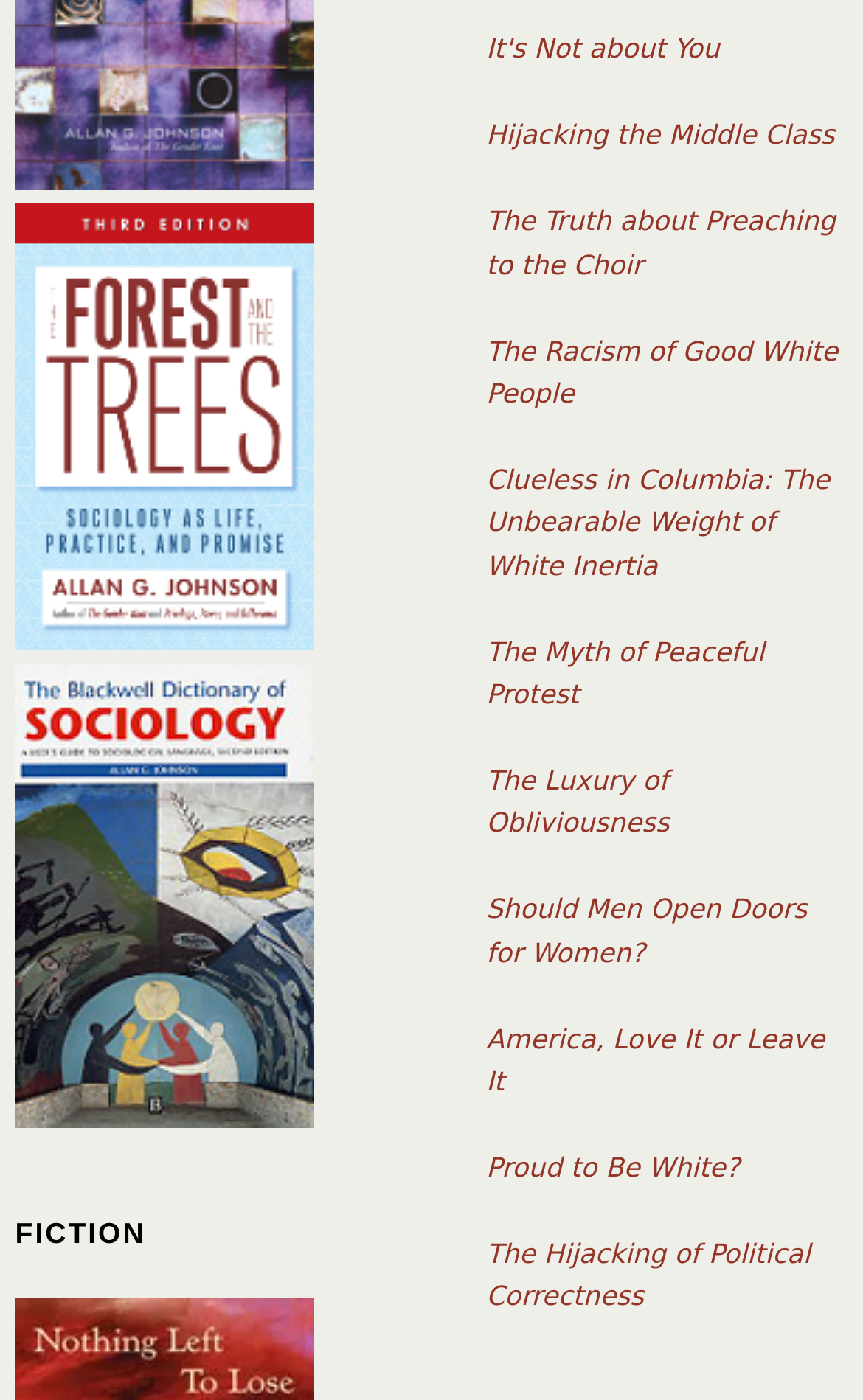Please determine the bounding box coordinates for the element that should be clicked to follow these instructions: "Explore the 'Proud to Be White?' link".

[0.563, 0.823, 0.857, 0.845]